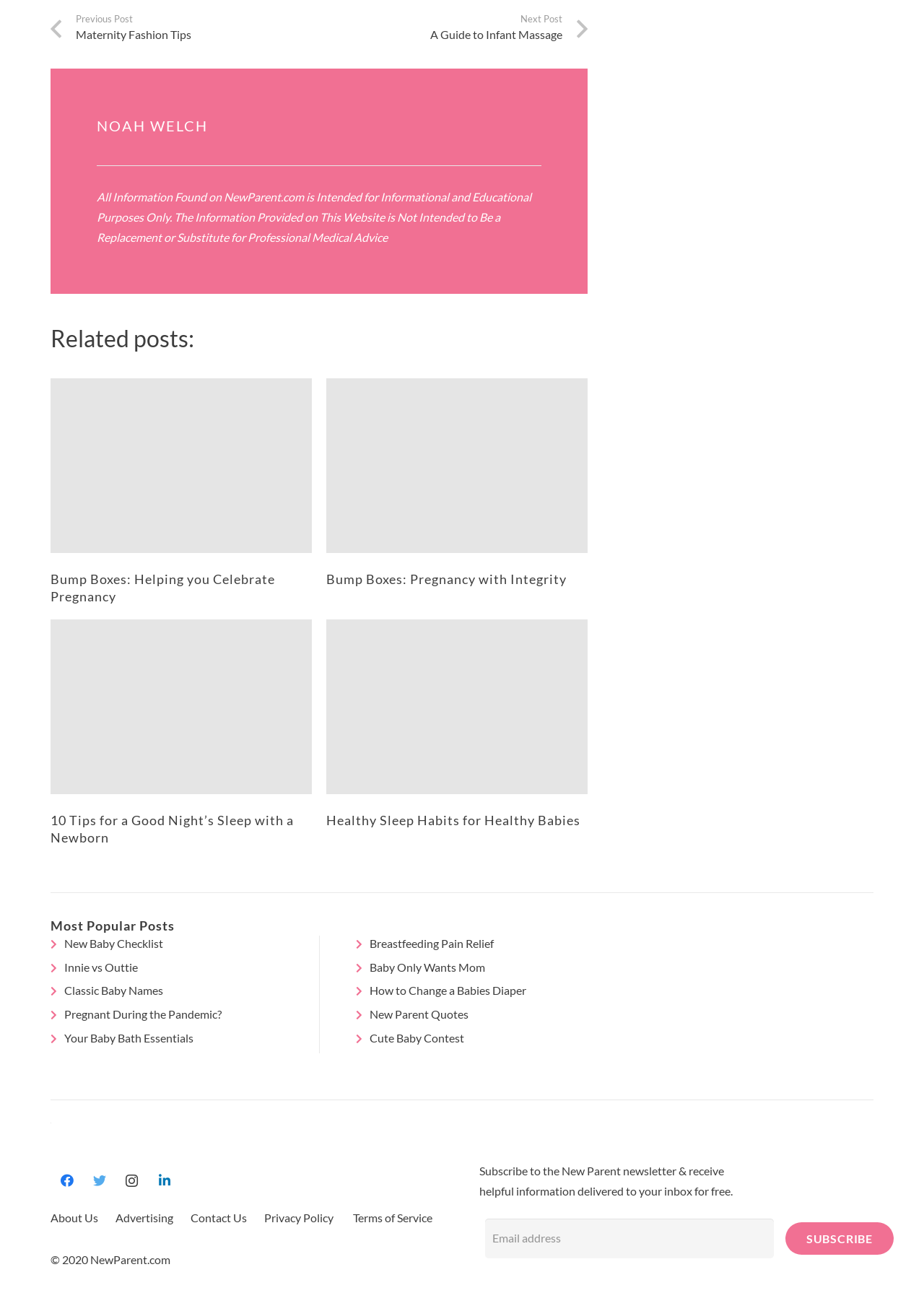Please find and report the bounding box coordinates of the element to click in order to perform the following action: "Read the article 'Bump Boxes: Helping you Celebrate Pregnancy'". The coordinates should be expressed as four float numbers between 0 and 1, in the format [left, top, right, bottom].

[0.055, 0.293, 0.337, 0.428]